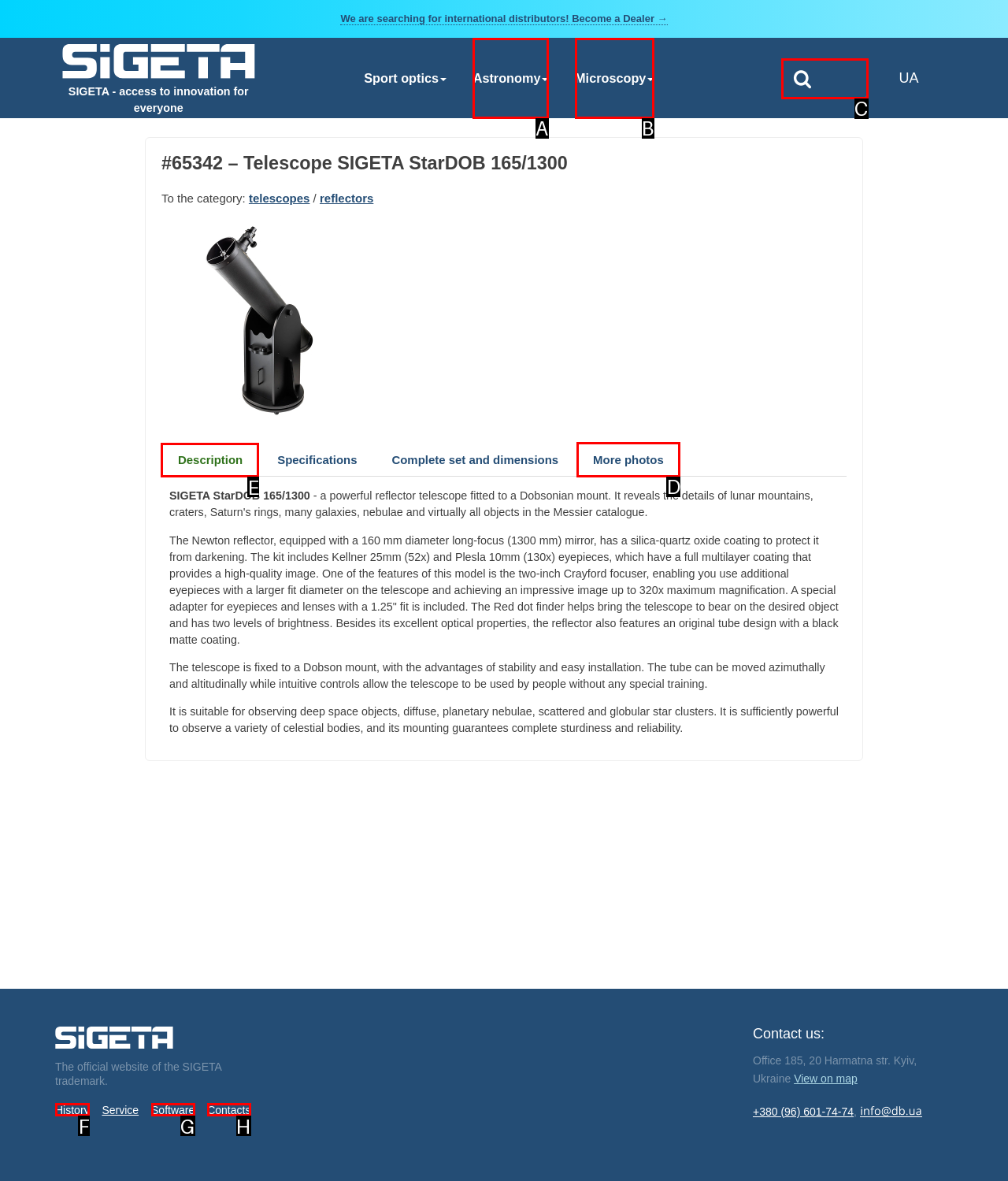Identify the letter of the UI element needed to carry out the task: Read the description of Telescope SIGETA StarDOB 165/1300
Reply with the letter of the chosen option.

E